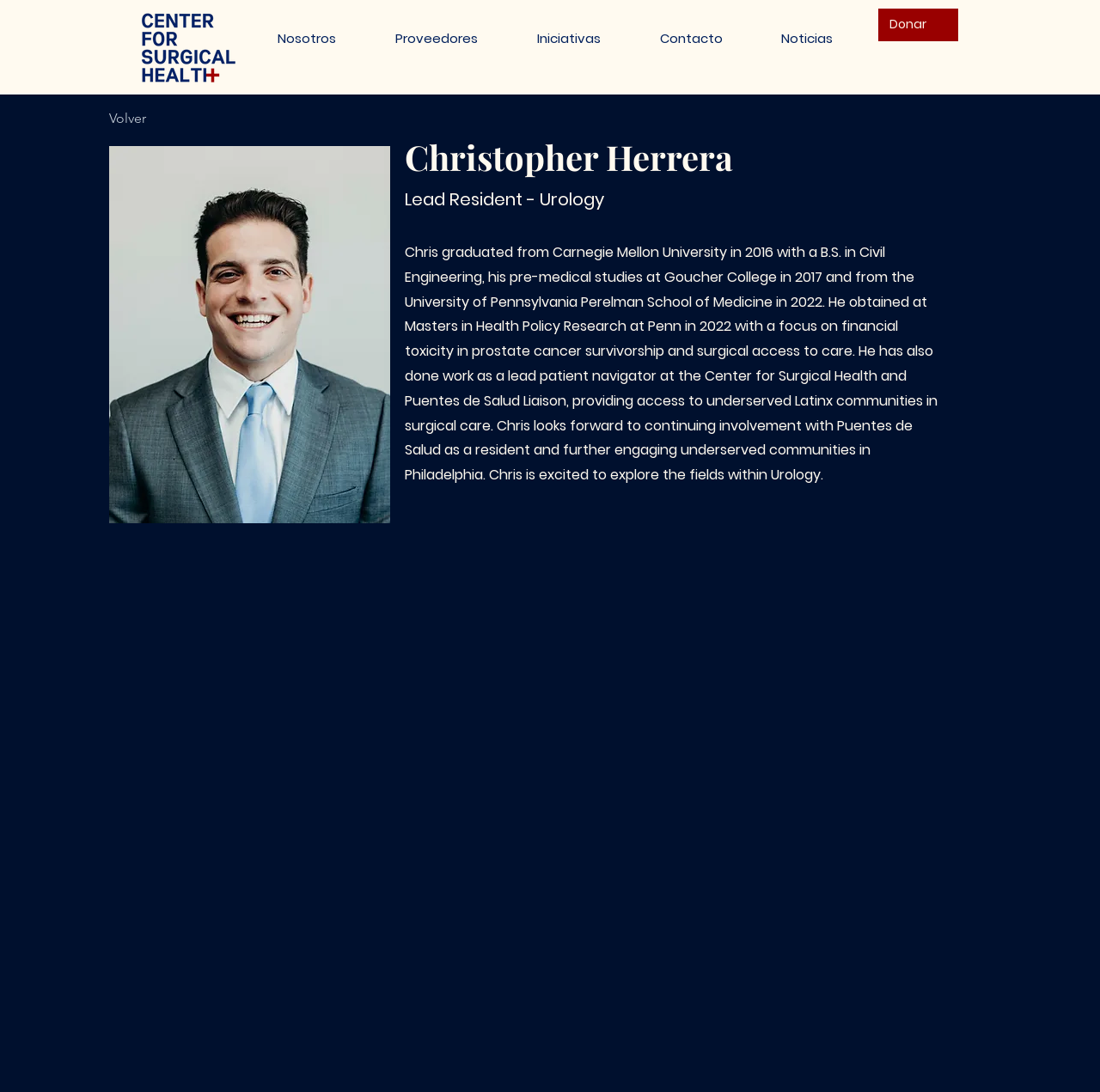Use the information in the screenshot to answer the question comprehensively: What is the field that Chris is excited to explore?

Based on the webpage, Chris is excited to explore the fields within Urology, as mentioned in the StaticText element with bounding box coordinates [0.368, 0.222, 0.852, 0.444].